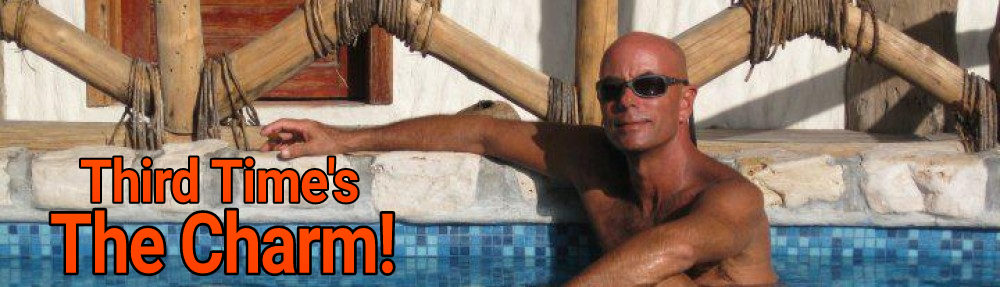Formulate a detailed description of the image content.

In this vibrant image, a sun-kissed individual relaxes beside a shimmering pool, confidently showcasing a laid-back demeanor. The background features rustic wooden beams and a stylishly designed stone wall, contributing to a tranquil, tropical ambiance. Prominently displayed in bold orange text is the phrase "Third Time's The Charm!", suggesting a celebratory theme, possibly linked to a personal milestone or the blog journey of MarkD60. This image captures the essence of leisure and enjoyment, perfectly aligning with the blog's content celebrating its third anniversary.